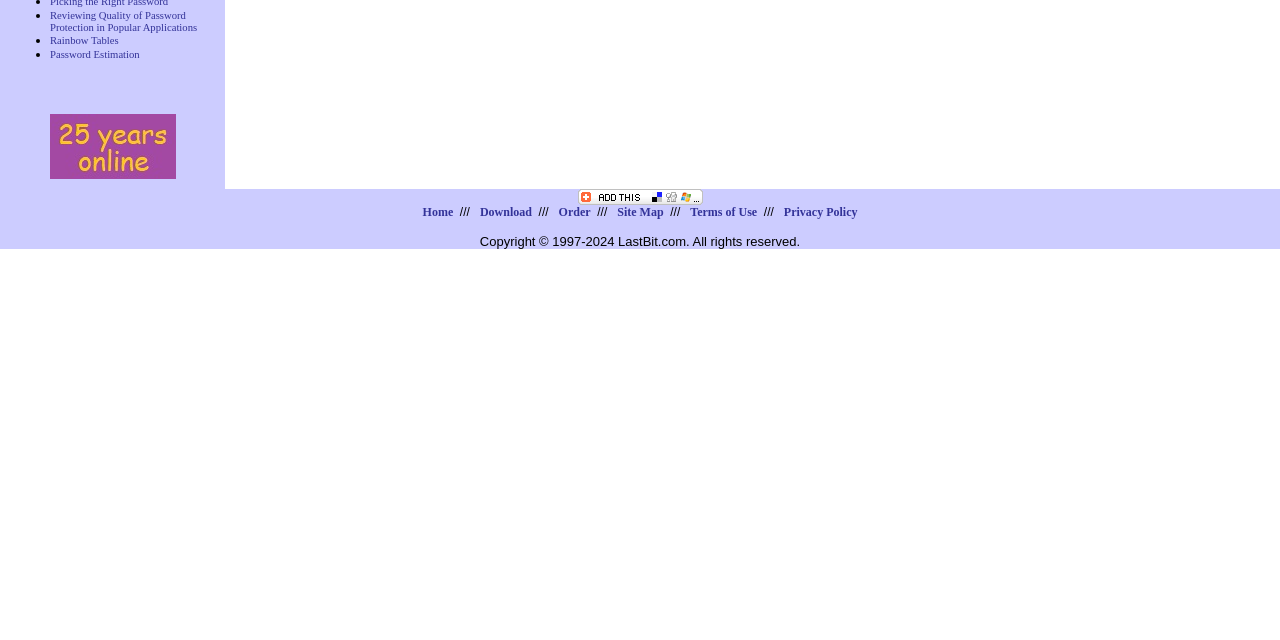For the element described, predict the bounding box coordinates as (top-left x, top-left y, bottom-right x, bottom-right y). All values should be between 0 and 1. Element description: Home

[0.33, 0.32, 0.354, 0.342]